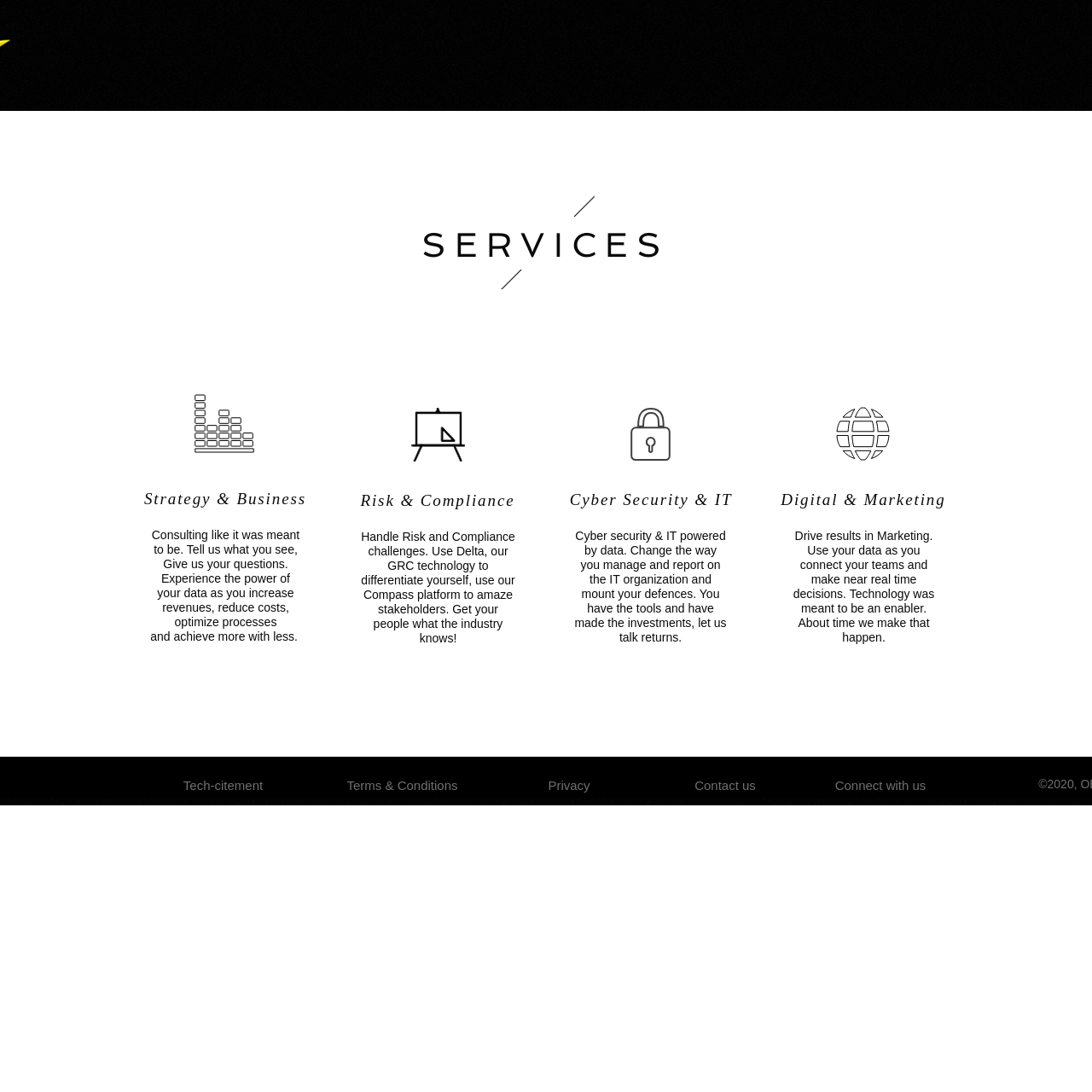Give an extensive and precise description of the webpage.

The webpage is about OEQ, Inc. and its services. At the top, there is a navigation menu with three links: "Who We Are", "What We Do", and "Join Us!". 

Below the navigation menu, there is a main section that takes up most of the page. In the top-left area of this section, there is an image, "Shape-1-copy-2.png". To the right of the image, there is a heading "SERVICES". 

Below the heading, there are four sections, each describing a different service offered by OEQ, Inc. The first section is about "Strategy & Business" and includes a button. The second section is about "Risk & Compliance" and also includes a button. The third section is about "Cyber Security & IT" and includes a button as well. The fourth section is about "Digital & Marketing" and also includes a button. Each section has a brief description of the service.

At the bottom of the page, there is a section with five links: "Tech-citement", "Terms & Conditions", "Privacy", "Contact us", and "Connect with us".